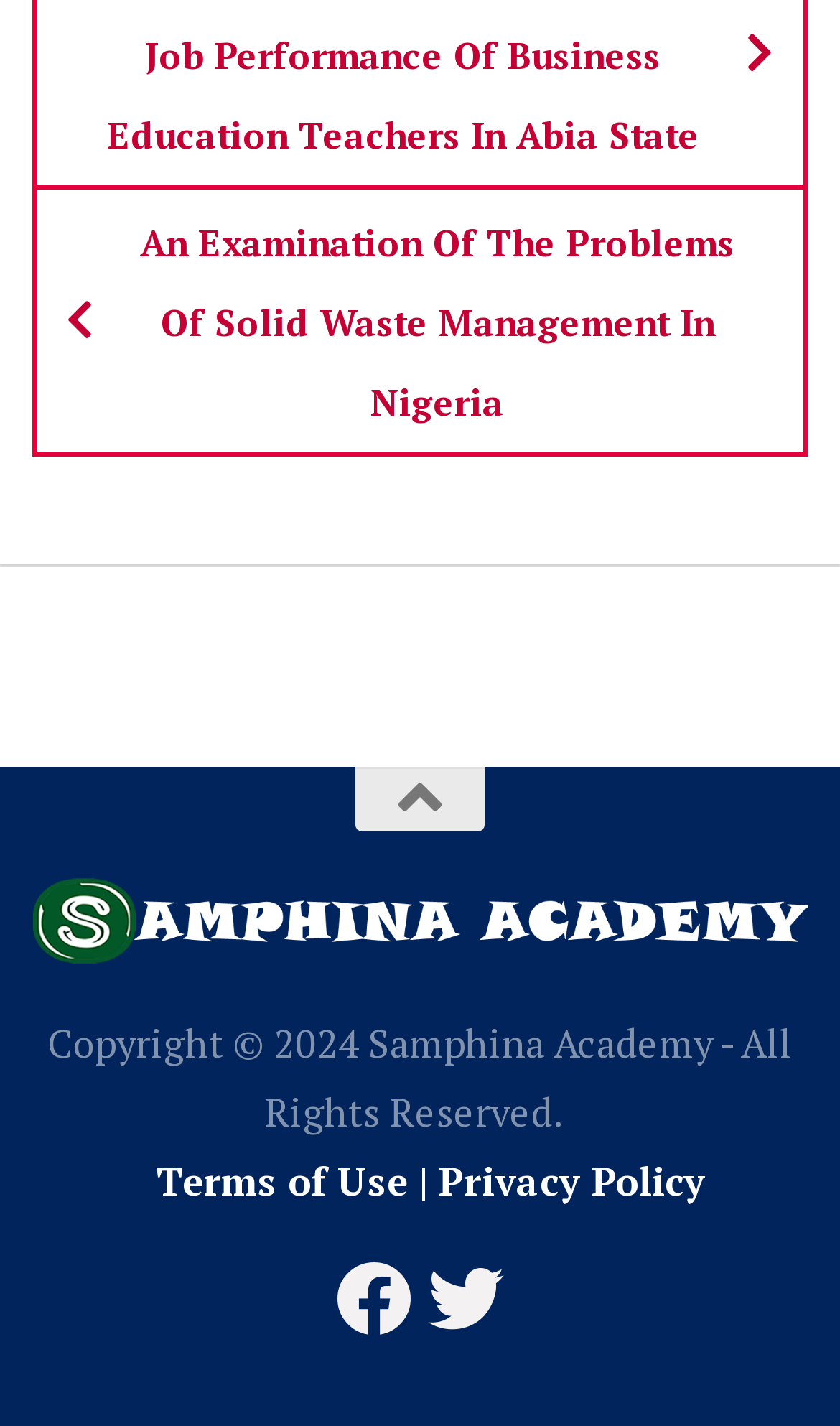Answer with a single word or phrase: 
What is the year of copyright?

2024